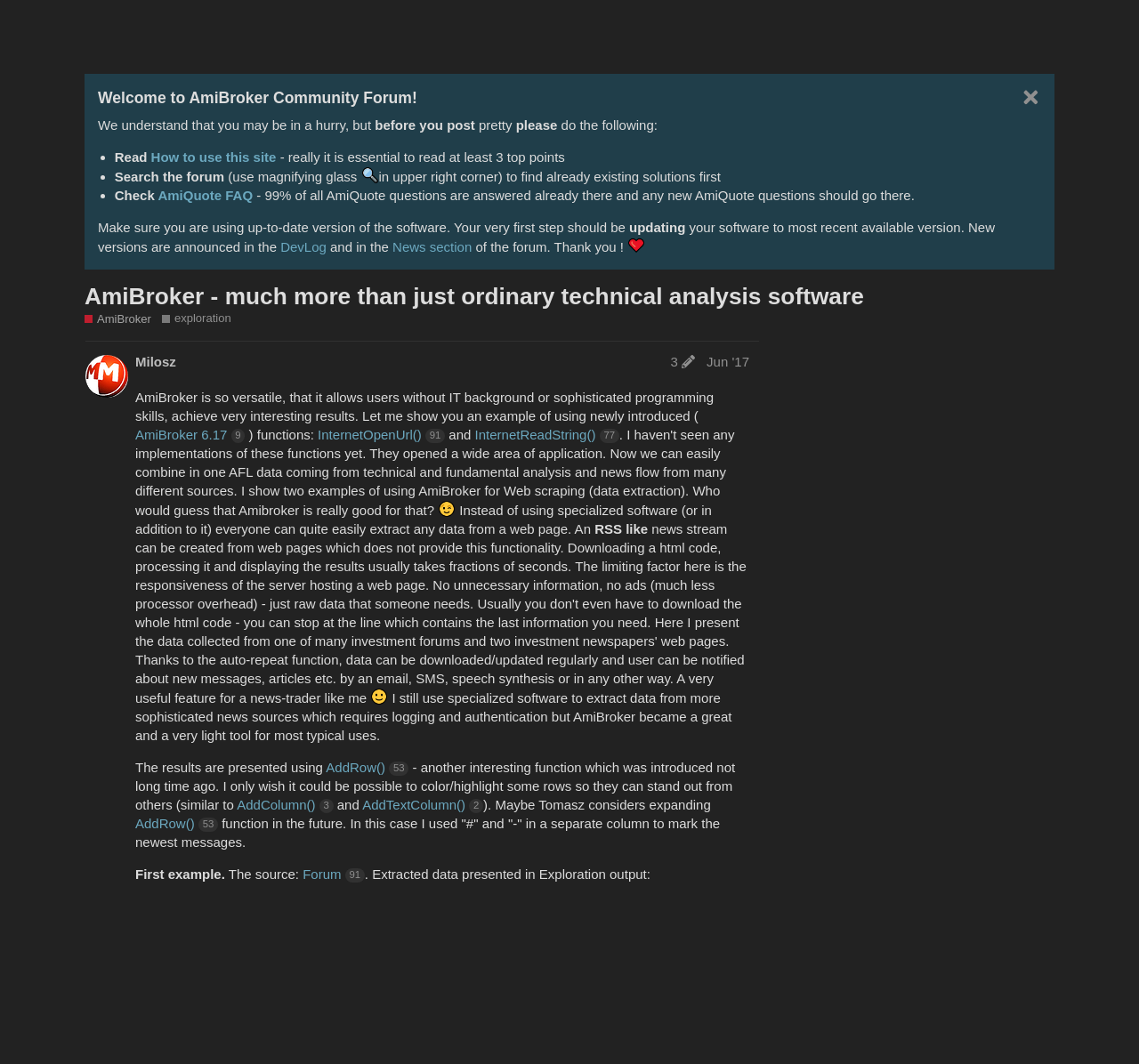Locate the bounding box coordinates of the area to click to fulfill this instruction: "View related post 34 Useful Study Guide Templates [Word, PDF]". The bounding box should be presented as four float numbers between 0 and 1, in the order [left, top, right, bottom].

None